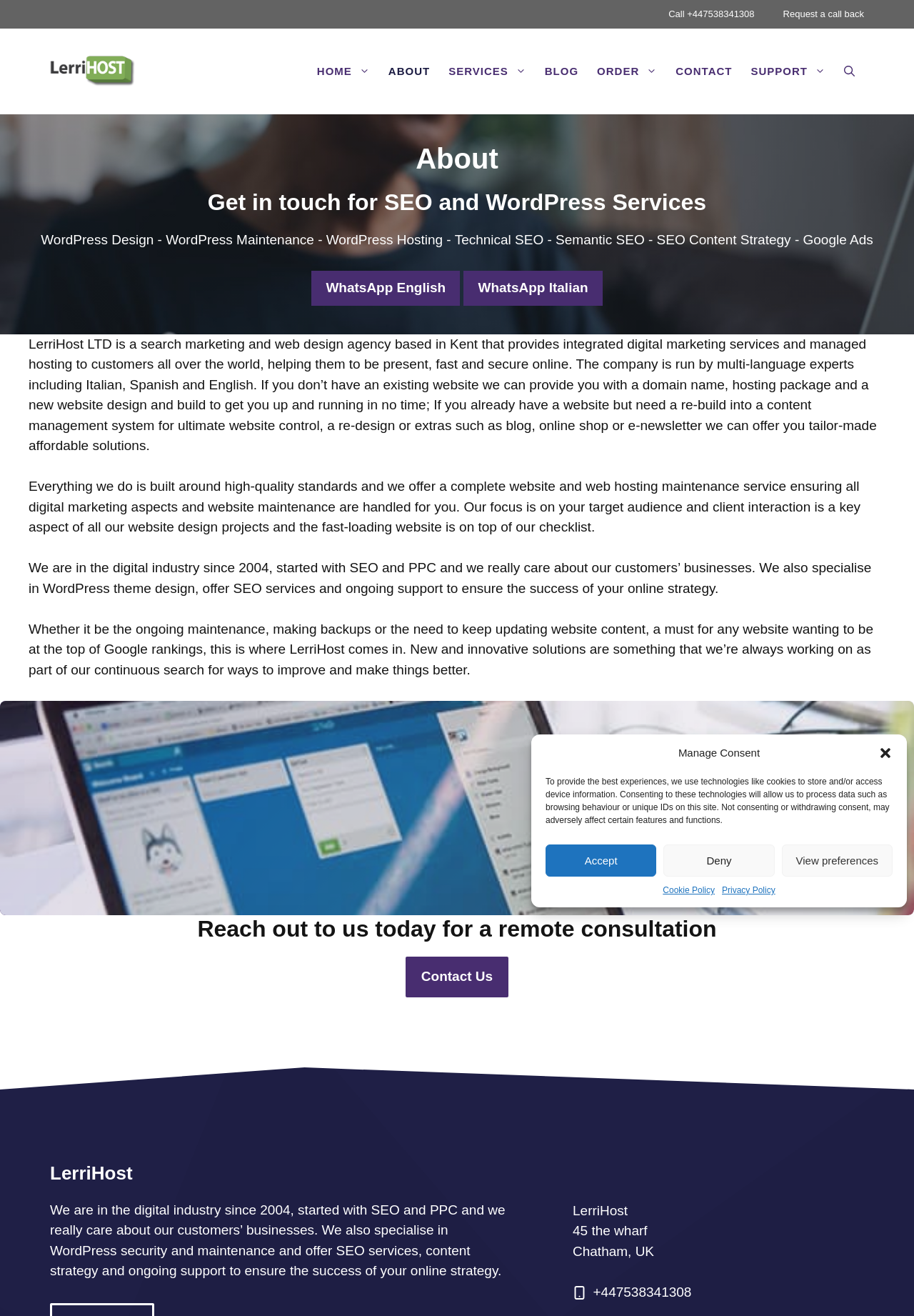Examine the image carefully and respond to the question with a detailed answer: 
What is the company's focus?

The webpage states that the company's focus is on the target audience and client interaction is a key aspect of all their website design projects, indicating that they prioritize understanding and catering to their customers' needs.